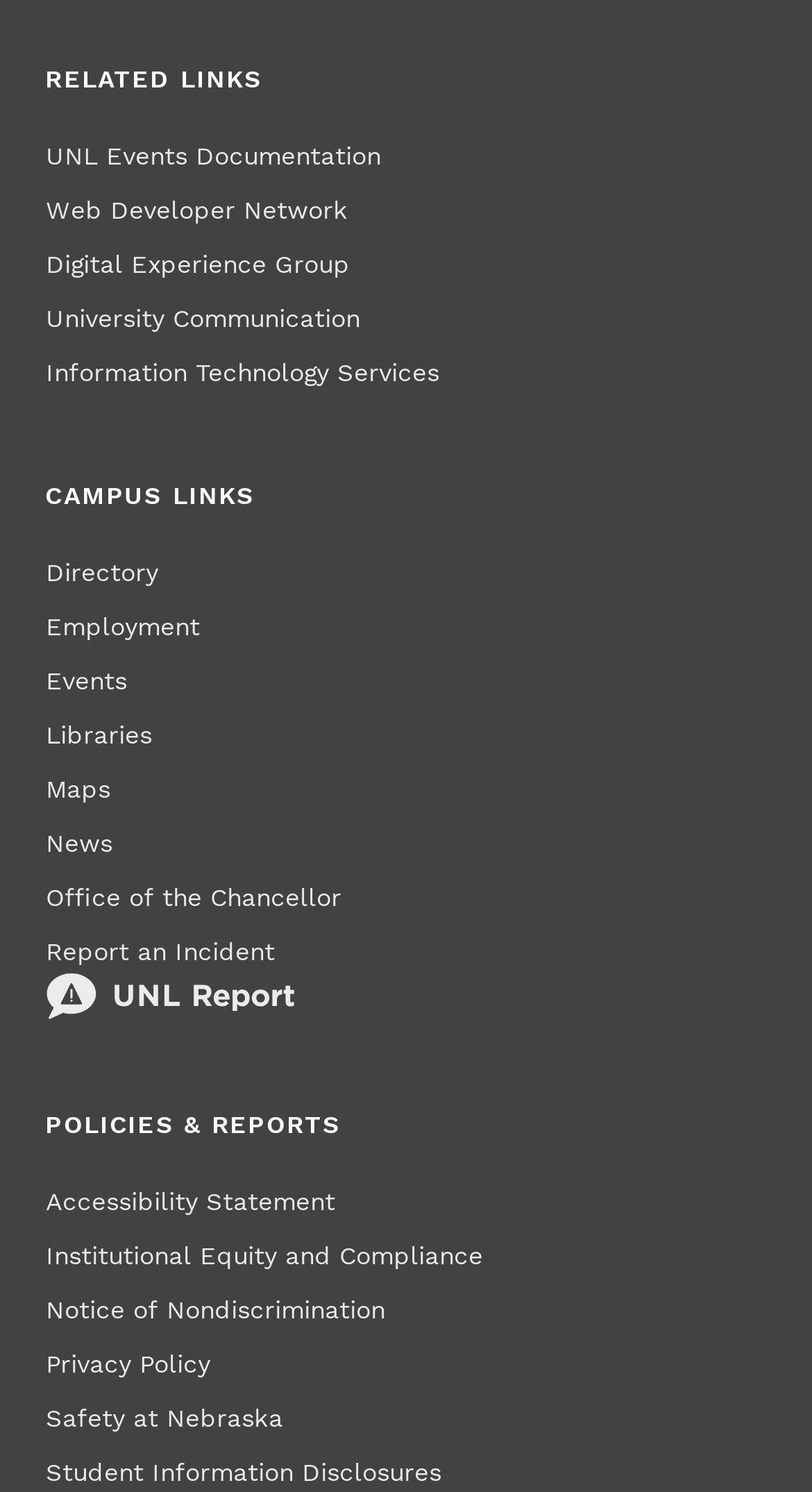What is the last link under CAMPUS LINKS?
Answer the question with as much detail as you can, using the image as a reference.

I looked at the list of links under the 'CAMPUS LINKS' heading and found that the last link is 'Report an Incident'.